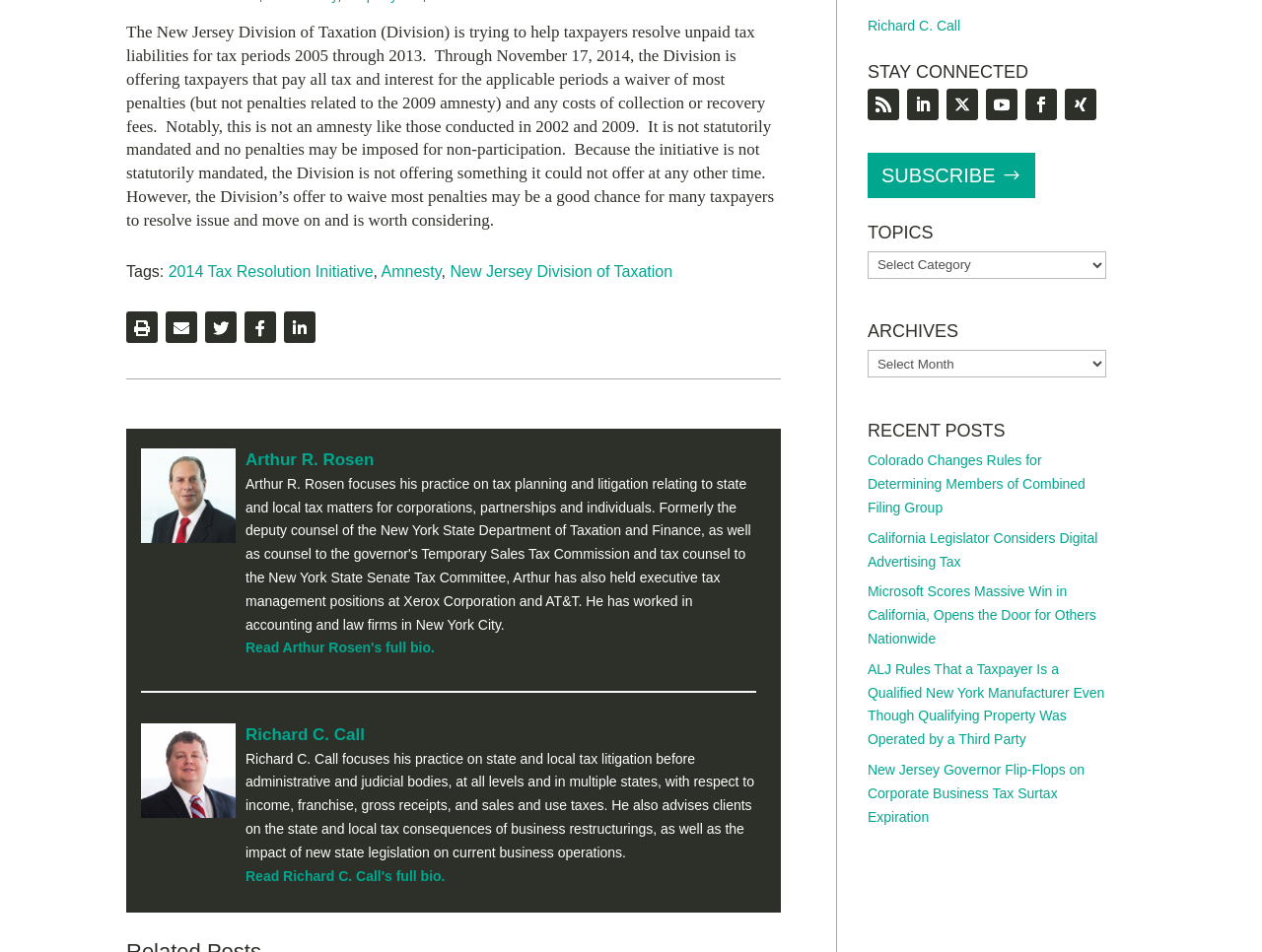Identify the bounding box coordinates for the UI element that matches this description: "Arthur R. Rosen".

[0.195, 0.473, 0.296, 0.493]